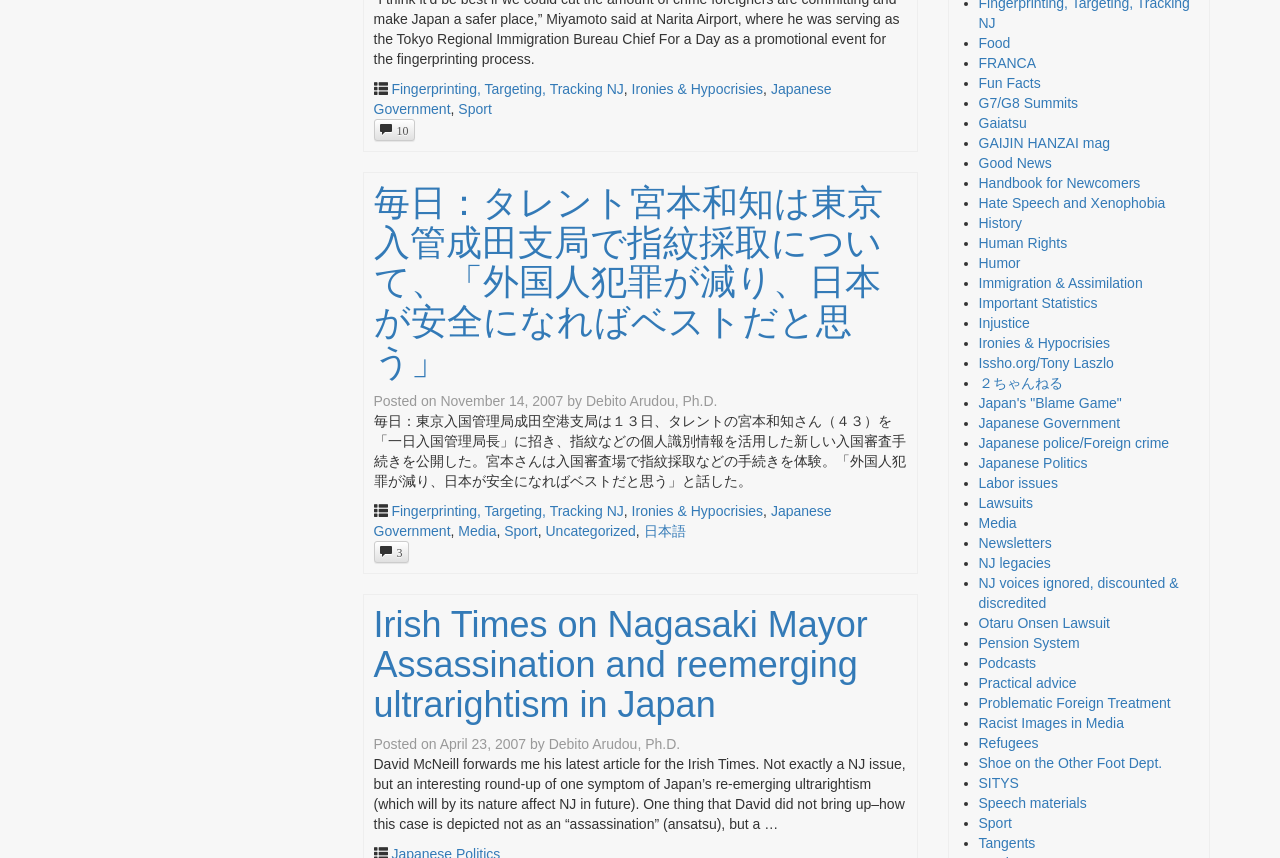Please identify the bounding box coordinates for the region that you need to click to follow this instruction: "Click on the 'Ironies & Hypocrisies' link".

[0.493, 0.586, 0.596, 0.605]